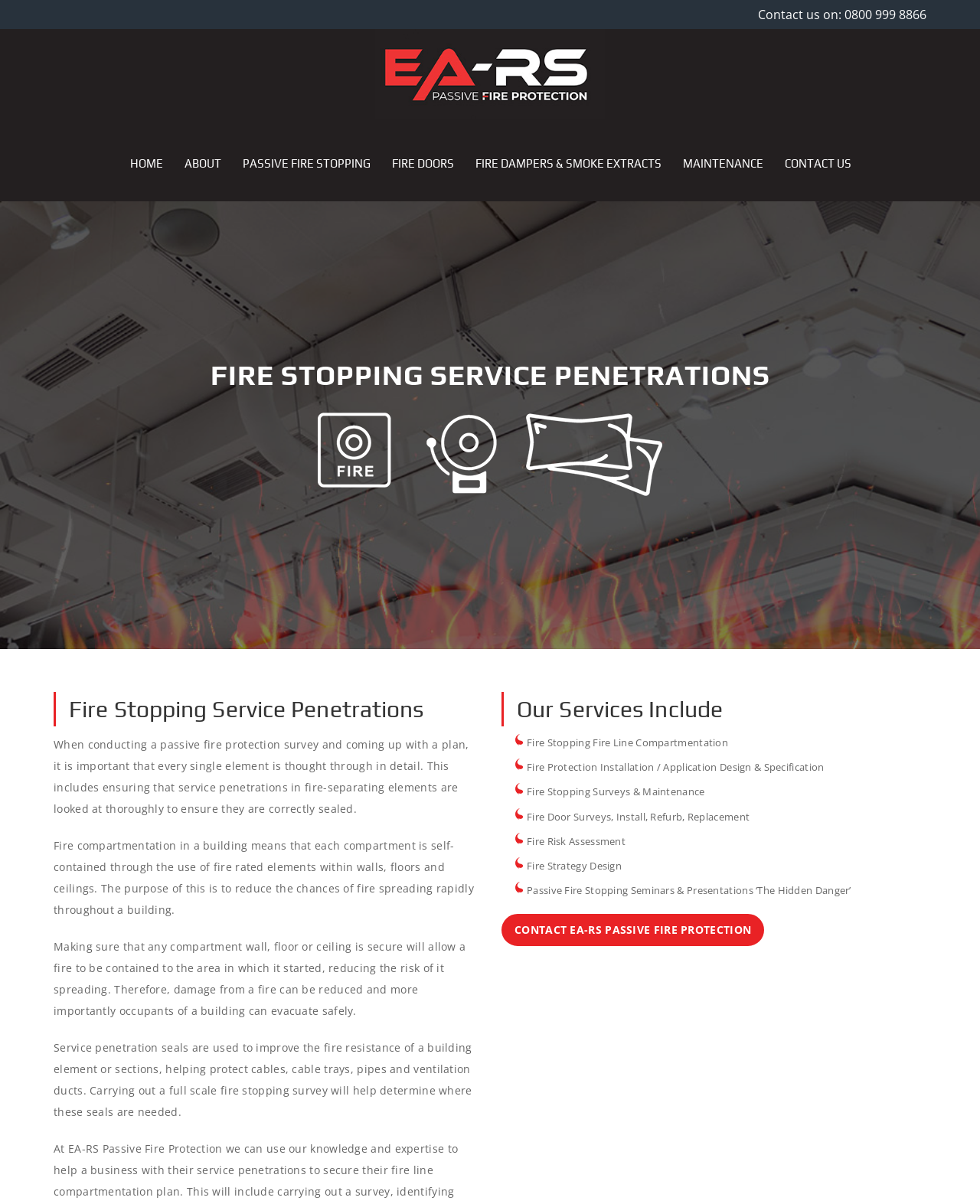Locate the bounding box coordinates of the area that needs to be clicked to fulfill the following instruction: "Contact us through phone". The coordinates should be in the format of four float numbers between 0 and 1, namely [left, top, right, bottom].

[0.773, 0.005, 0.945, 0.019]